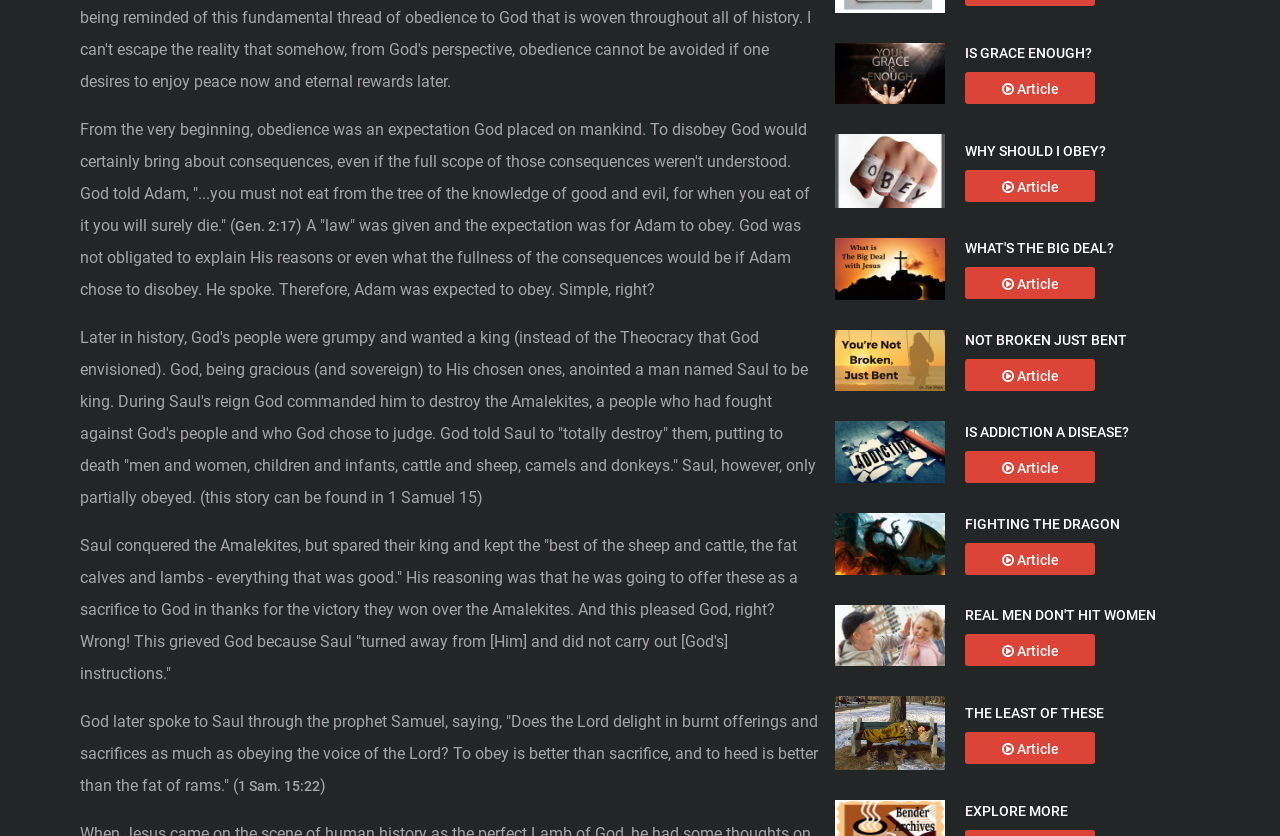Predict the bounding box coordinates for the UI element described as: "Fighting The Dragon". The coordinates should be four float numbers between 0 and 1, presented as [left, top, right, bottom].

[0.754, 0.615, 0.875, 0.64]